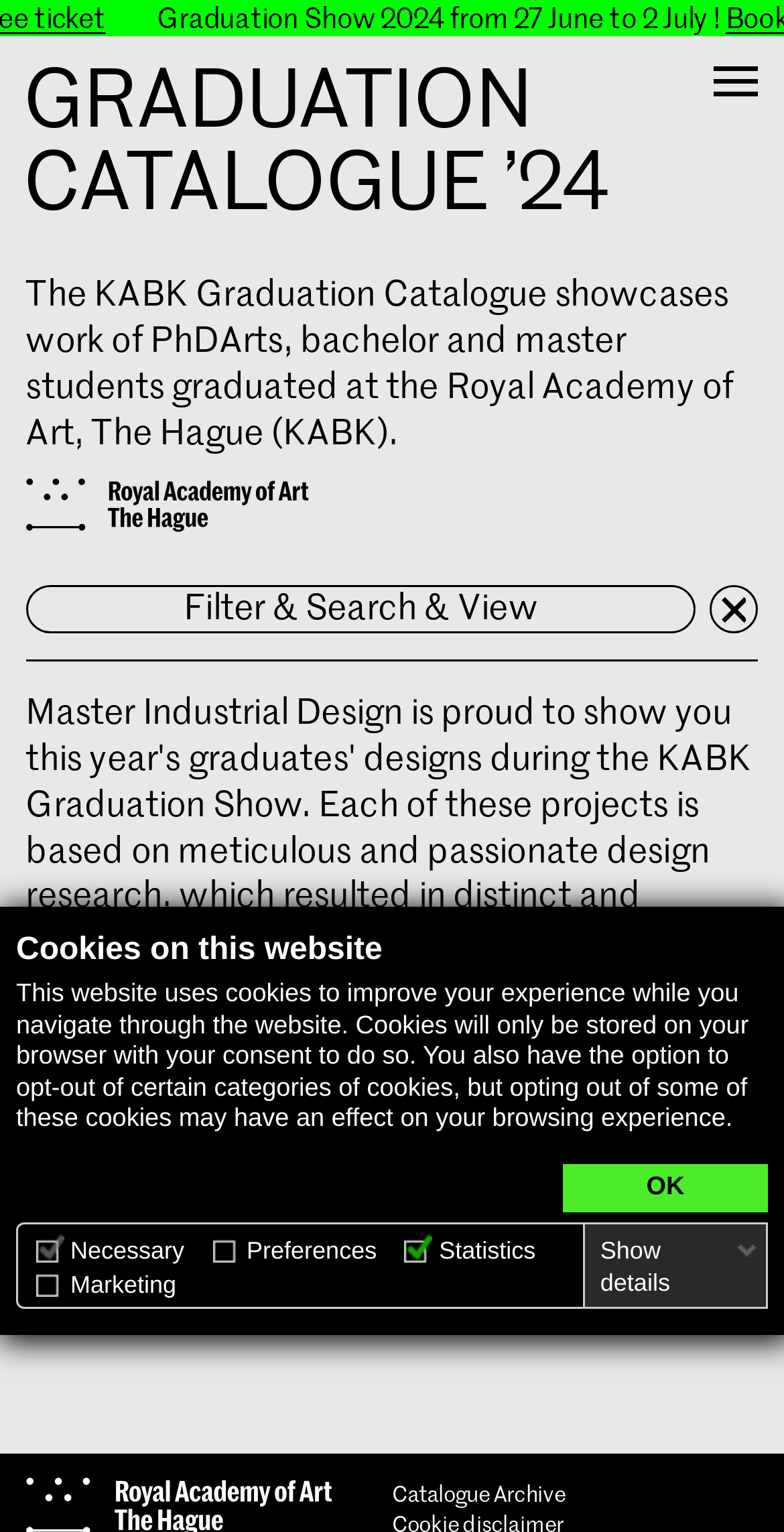Given the element description Filter & Search & View, predict the bounding box coordinates for the UI element in the webpage screenshot. The format should be (top-left x, top-left y, bottom-right x, bottom-right y), and the values should be between 0 and 1.

[0.033, 0.381, 0.888, 0.414]